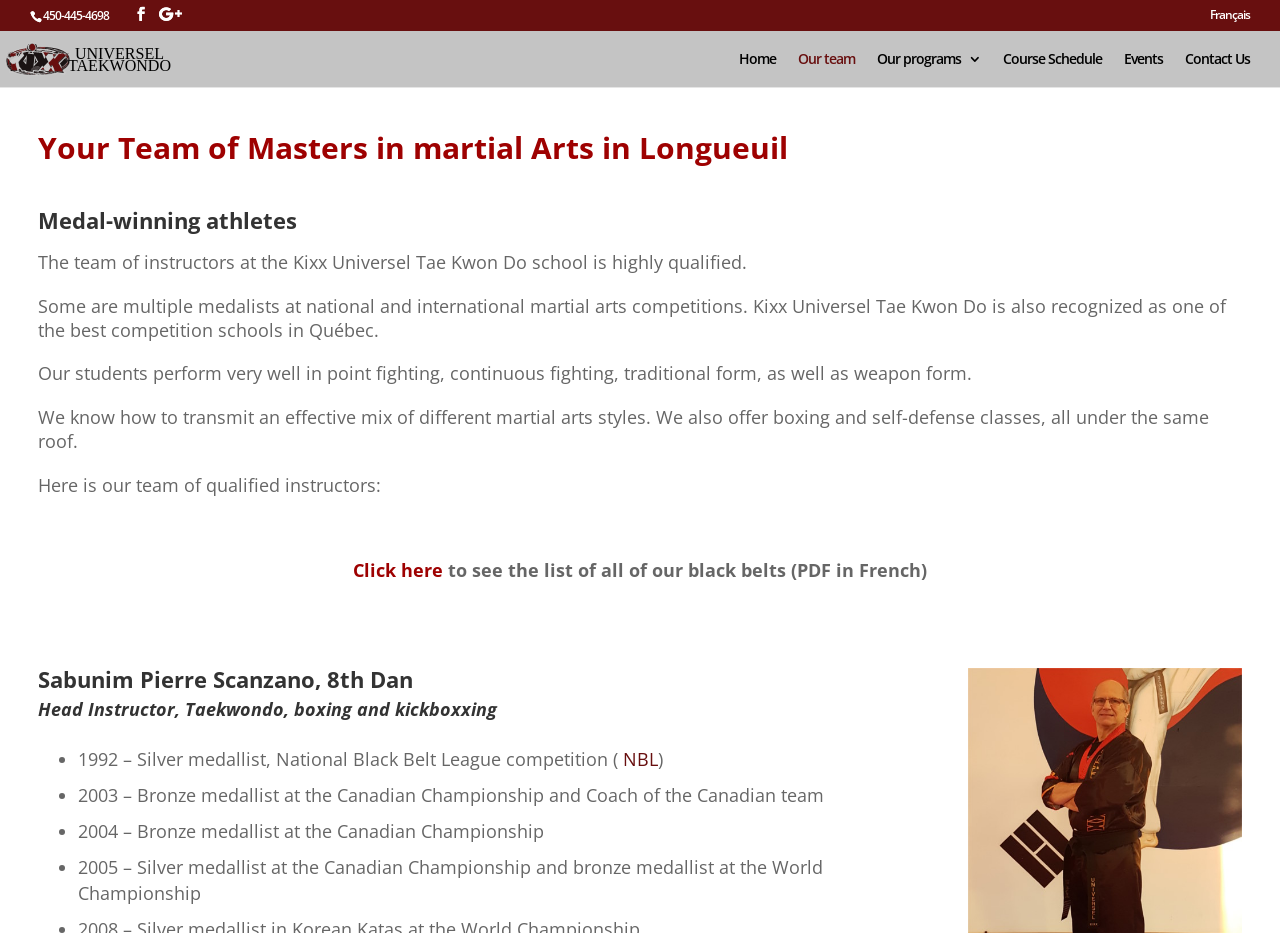Can you pinpoint the bounding box coordinates for the clickable element required for this instruction: "Call the phone number"? The coordinates should be four float numbers between 0 and 1, i.e., [left, top, right, bottom].

[0.034, 0.008, 0.085, 0.026]